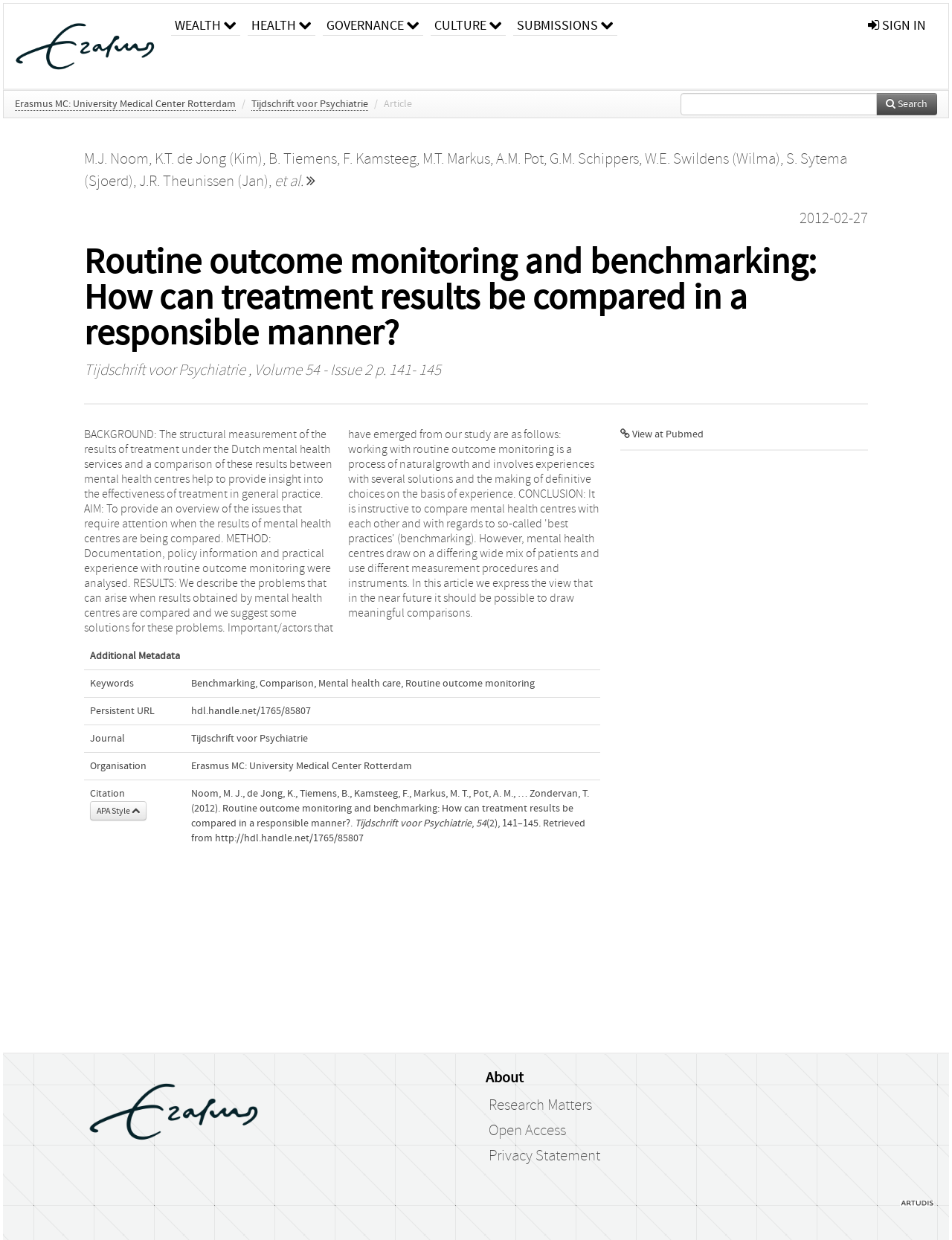Find the bounding box coordinates of the area to click in order to follow the instruction: "View article details".

[0.088, 0.197, 0.912, 0.284]